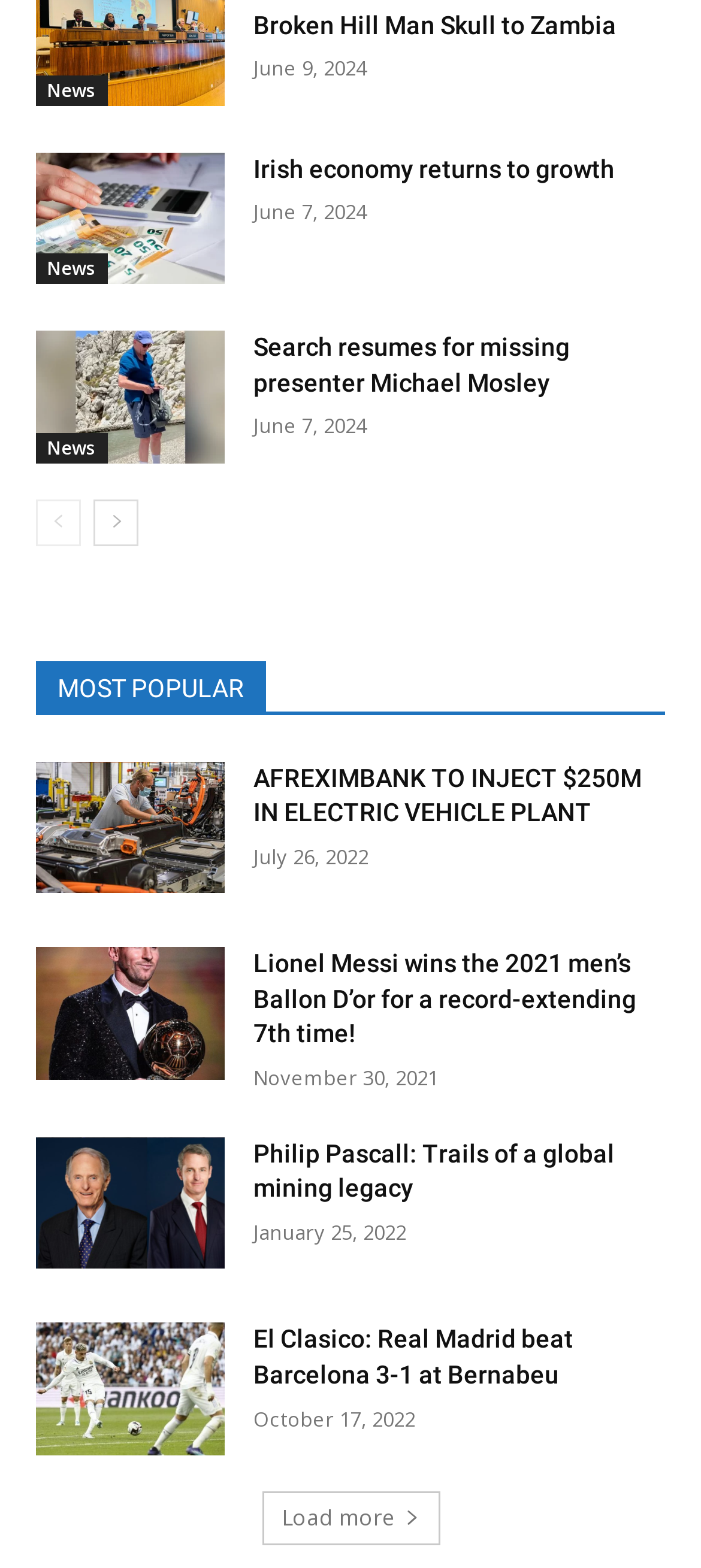What is the title of the news at the bottom of the page?
Look at the image and respond with a one-word or short-phrase answer.

El Clasico: Real Madrid beat Barcelona 3-1 at Bernabeu